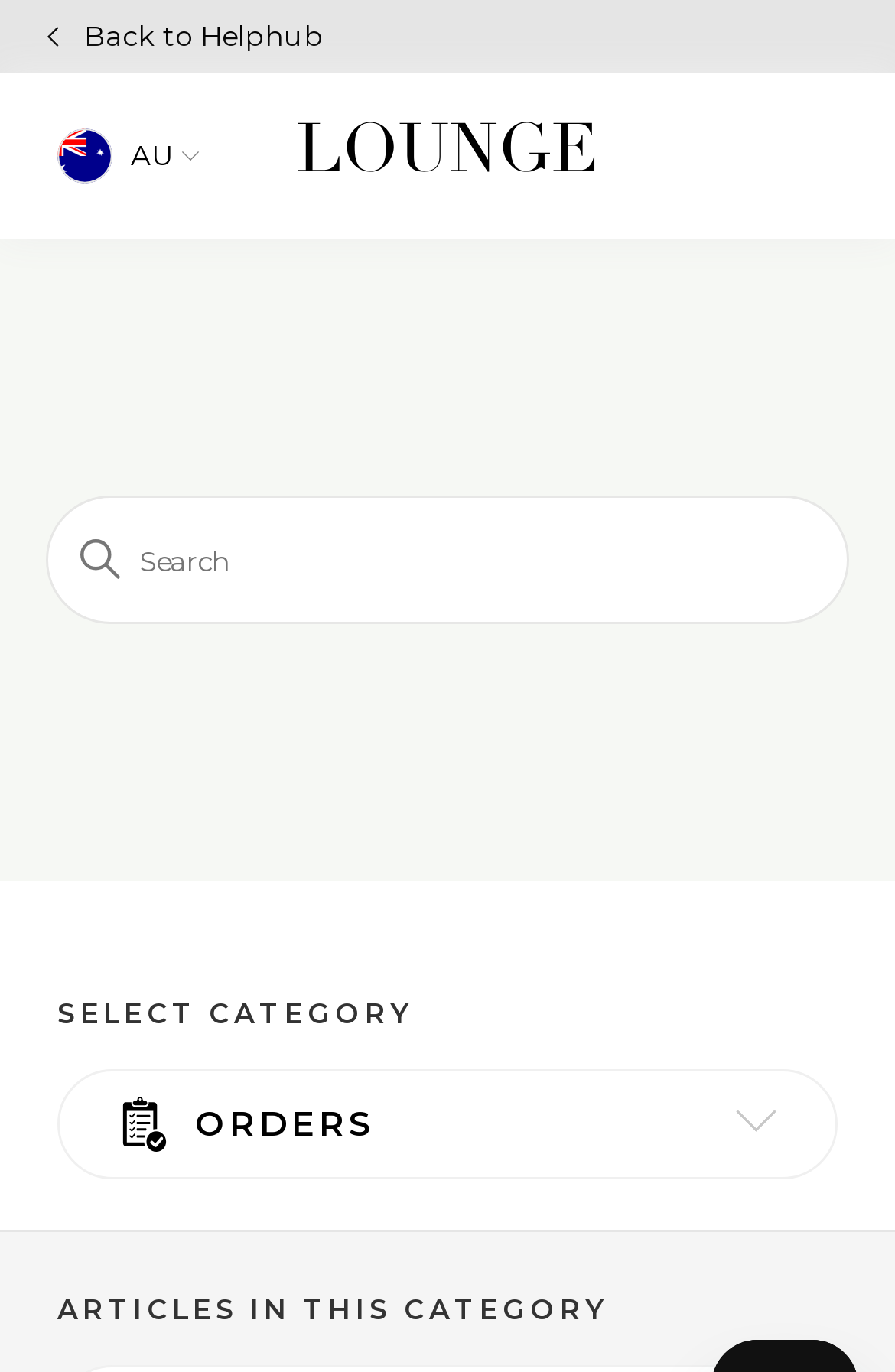Using the information in the image, could you please answer the following question in detail:
How many search boxes are there on the page?

I found a single search box by looking at the search element with the label 'Search' which is located below the 'SEARCH' heading, indicating that there is only one search box on the page.